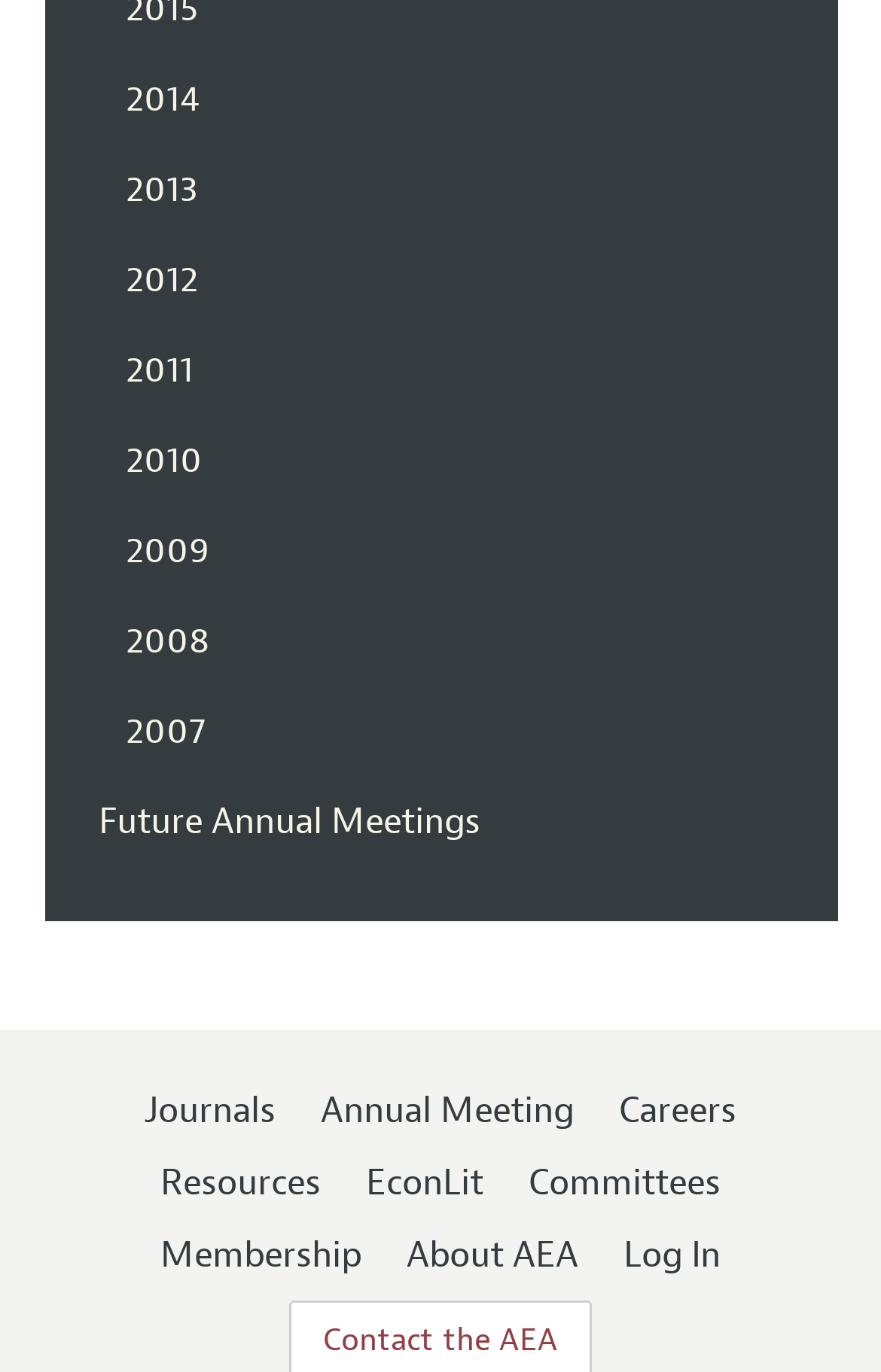How many links are there in total?
We need a detailed and exhaustive answer to the question. Please elaborate.

I counted all the links on the webpage, including the annual meeting links, main categories, and other links like 'Future Annual Meetings', 'EconLit', and 'Log In'.